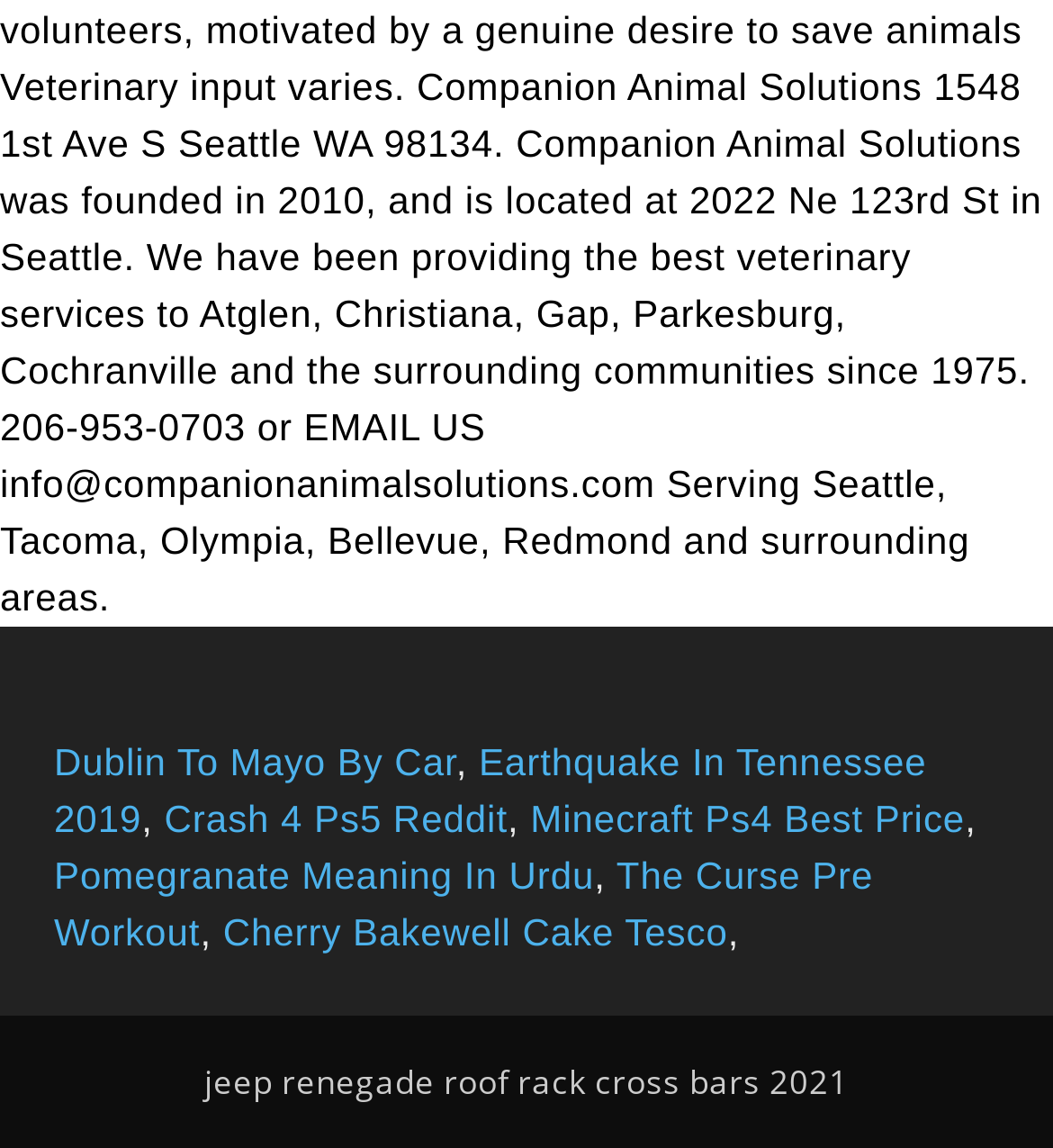What is the last link on the webpage?
Please use the image to provide a one-word or short phrase answer.

jeep renegade roof rack cross bars 2021